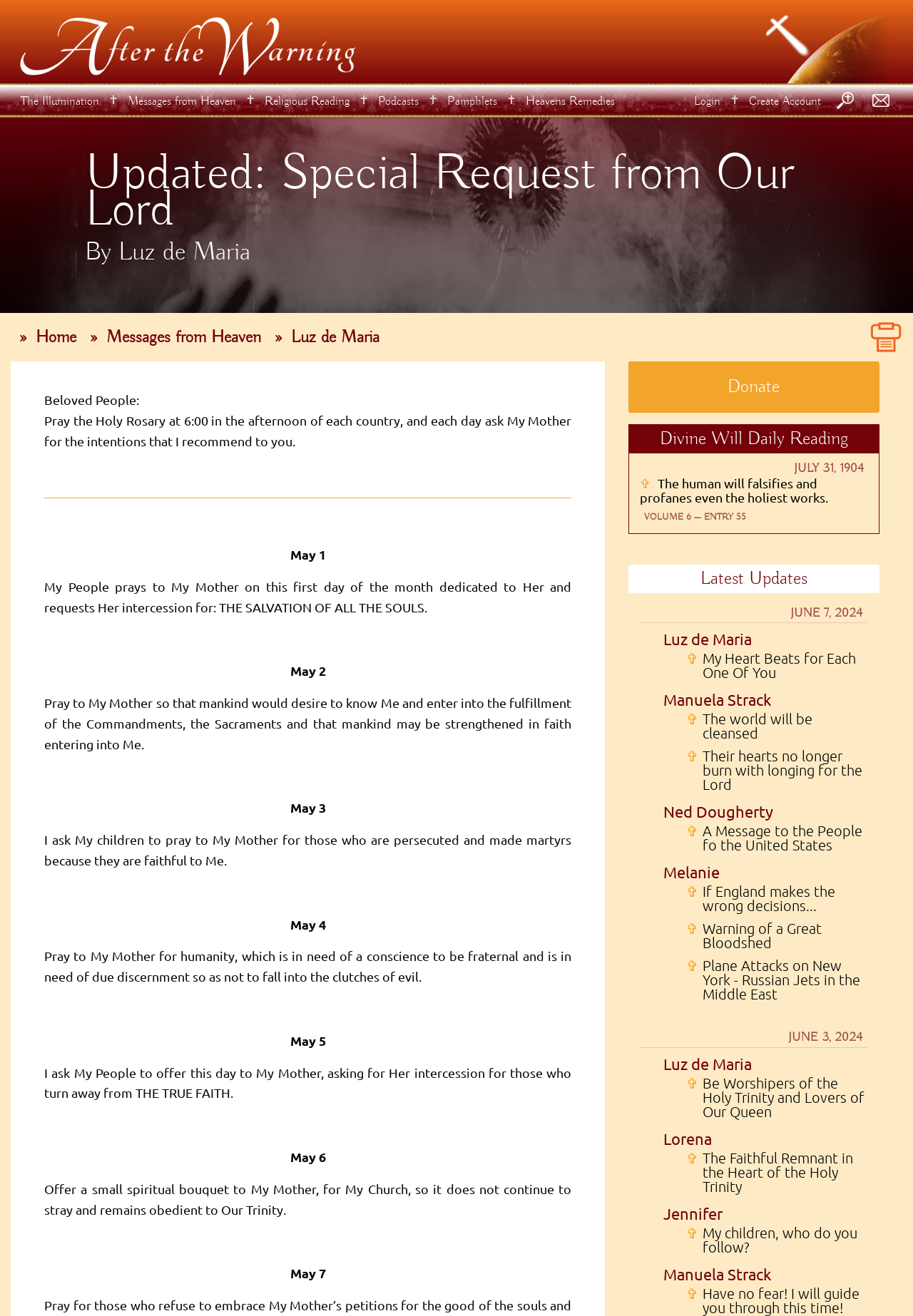Using the provided description: "Religious Reading", find the bounding box coordinates of the corresponding UI element. The output should be four float numbers between 0 and 1, in the format [left, top, right, bottom].

[0.29, 0.072, 0.383, 0.083]